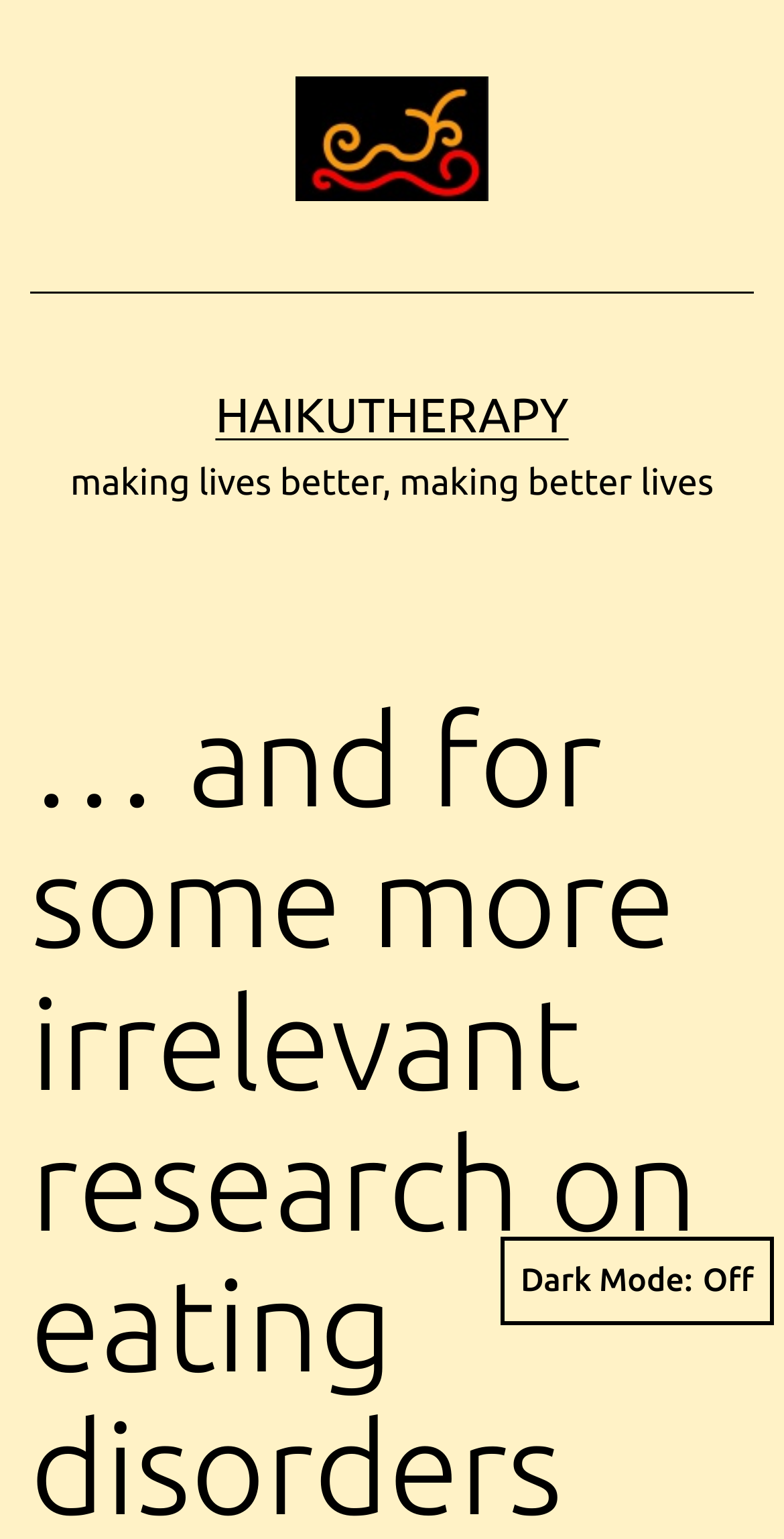Determine the webpage's heading and output its text content.

… and for some more irrelevant research on eating disorders